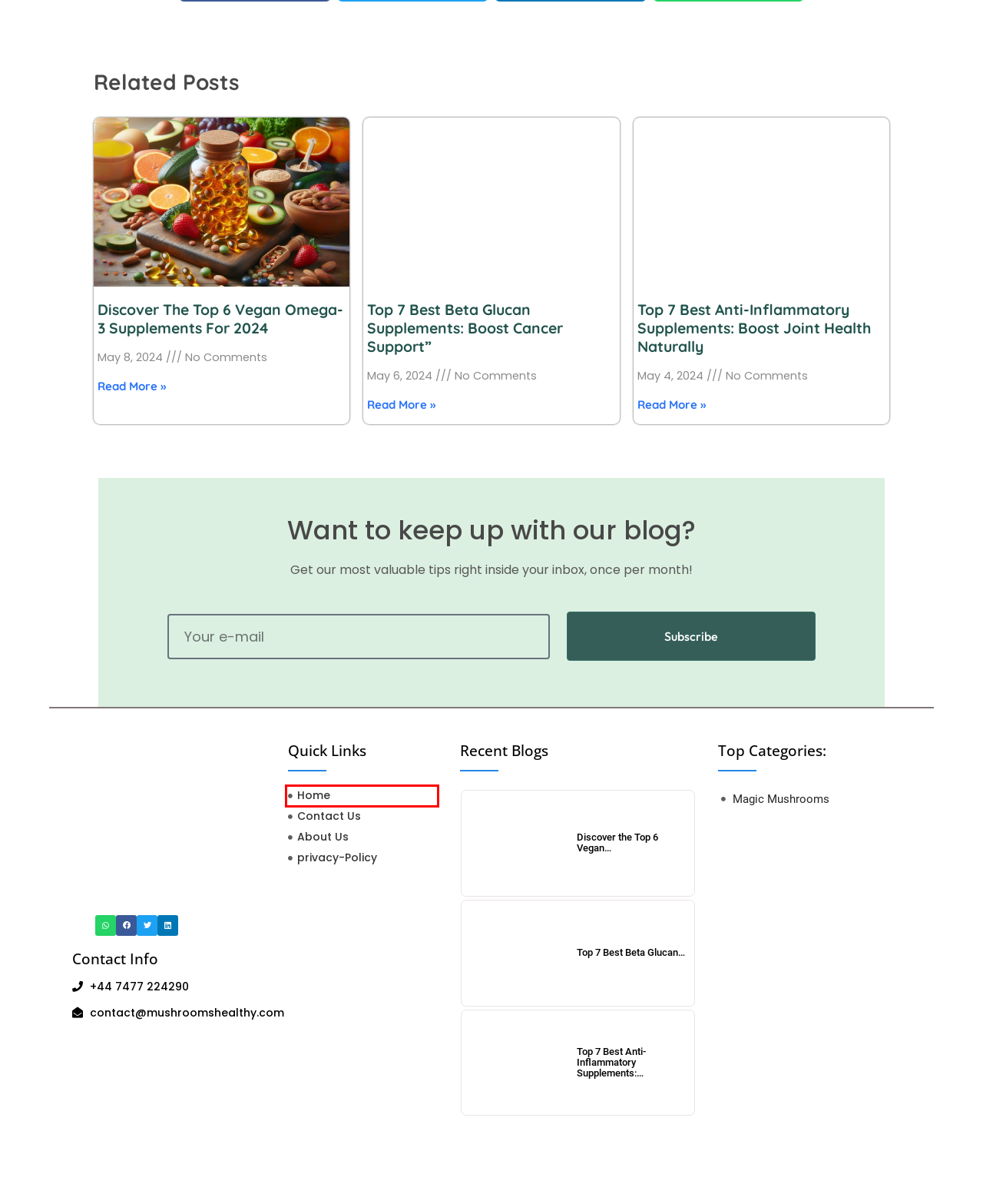Analyze the screenshot of a webpage with a red bounding box and select the webpage description that most accurately describes the new page resulting from clicking the element inside the red box. Here are the candidates:
A. Antioxidants - Better Health Channel
B. All About Mushrooms -
C. Discover the Top 6 Vegan Omega-3 Supplements for 2024 -
D. Magic Mushrooms -
E. Top 7 Best Anti-Inflammatory Supplements: Boost Joint Health Naturally -
F. Shimeji Mushroom Benefits: A Journey into Their Delicious Delights
G. Privacy Policy -
H. Top 7 Best Beta Glucan Supplements: Boost Cancer Support" -

B